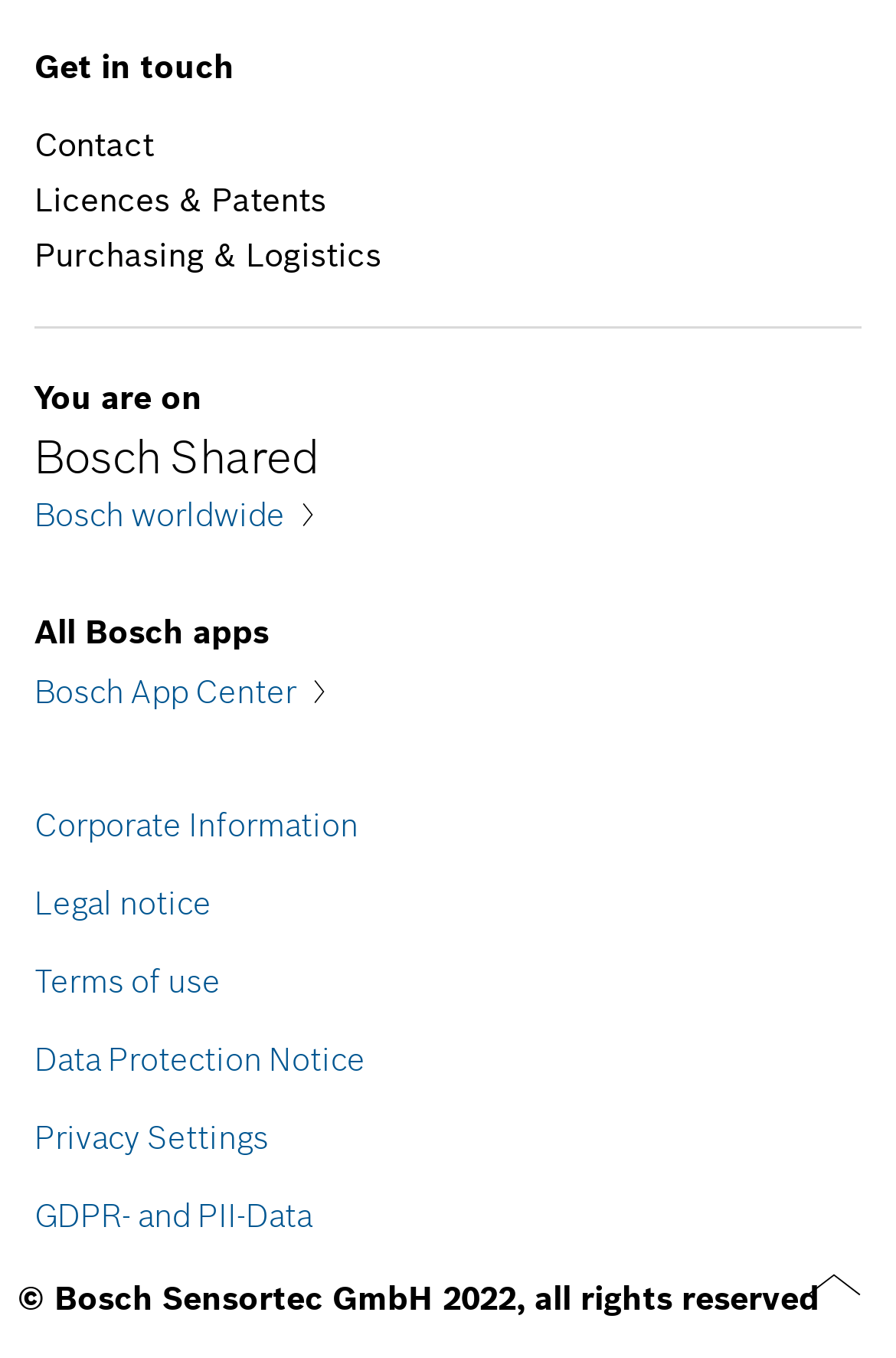Could you locate the bounding box coordinates for the section that should be clicked to accomplish this task: "Read Corporate Information".

[0.038, 0.595, 0.923, 0.619]